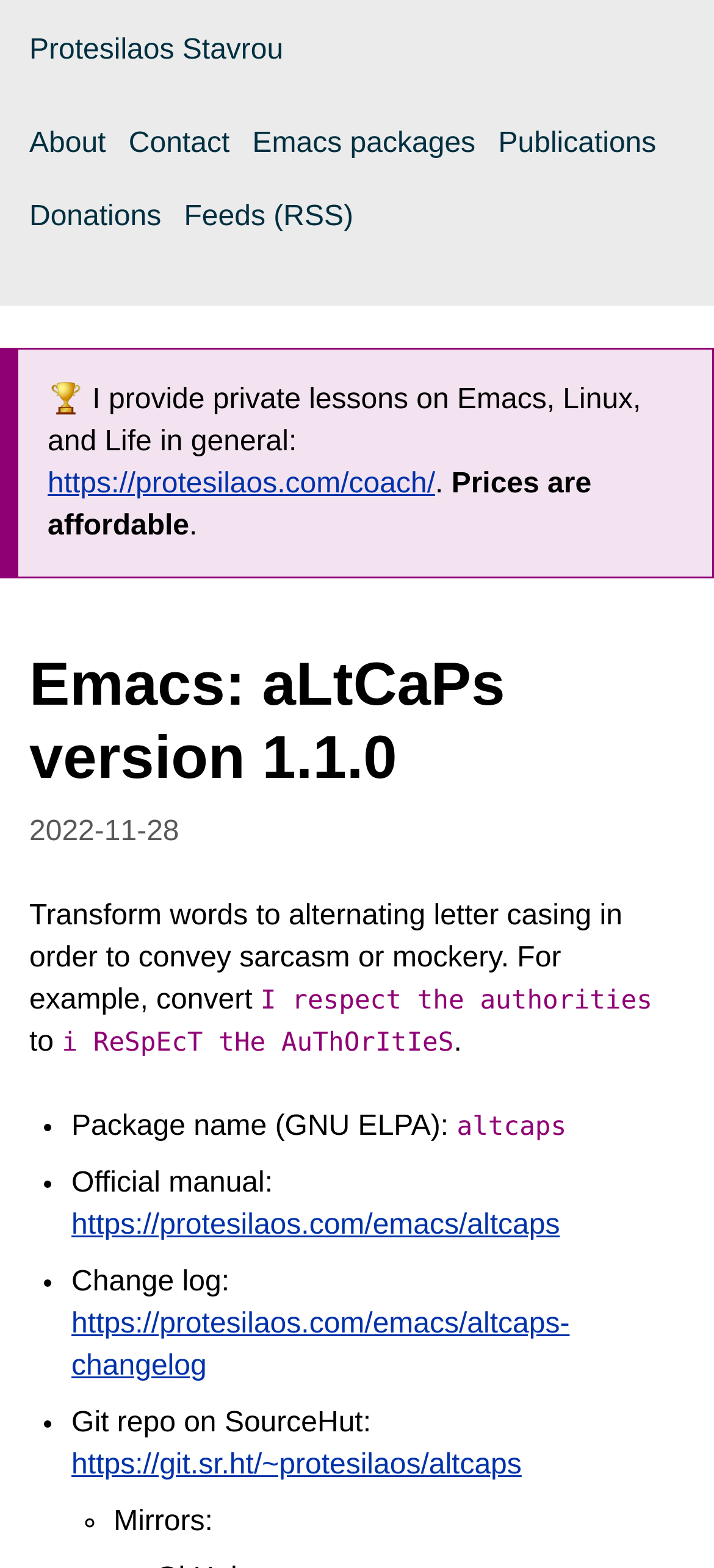Please find the bounding box coordinates for the clickable element needed to perform this instruction: "Enter your name".

None